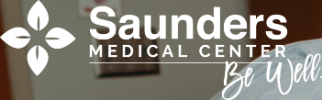Use a single word or phrase to answer the question: 
What phrase is written below the medical center's name?

Be Well